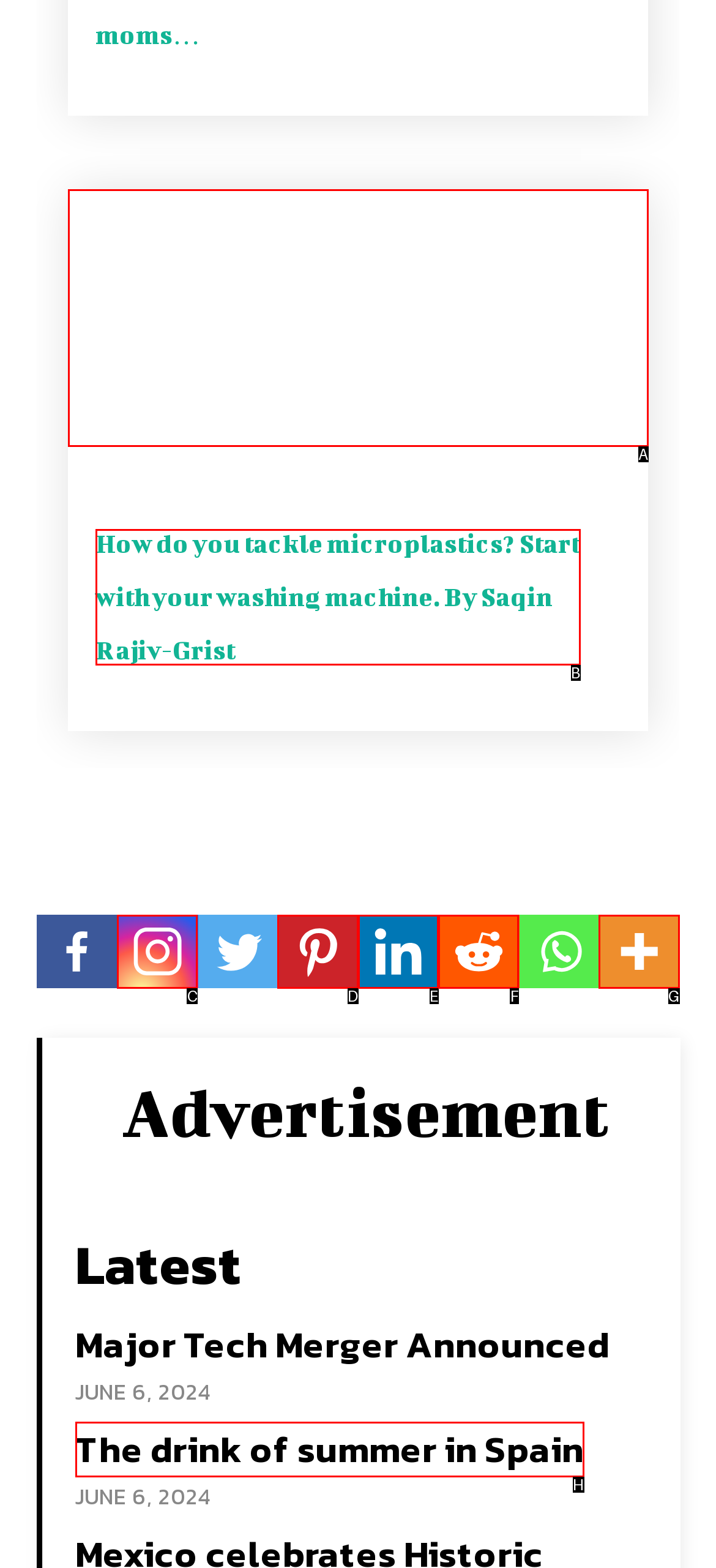Pinpoint the HTML element that fits the description: title="More"
Answer by providing the letter of the correct option.

G